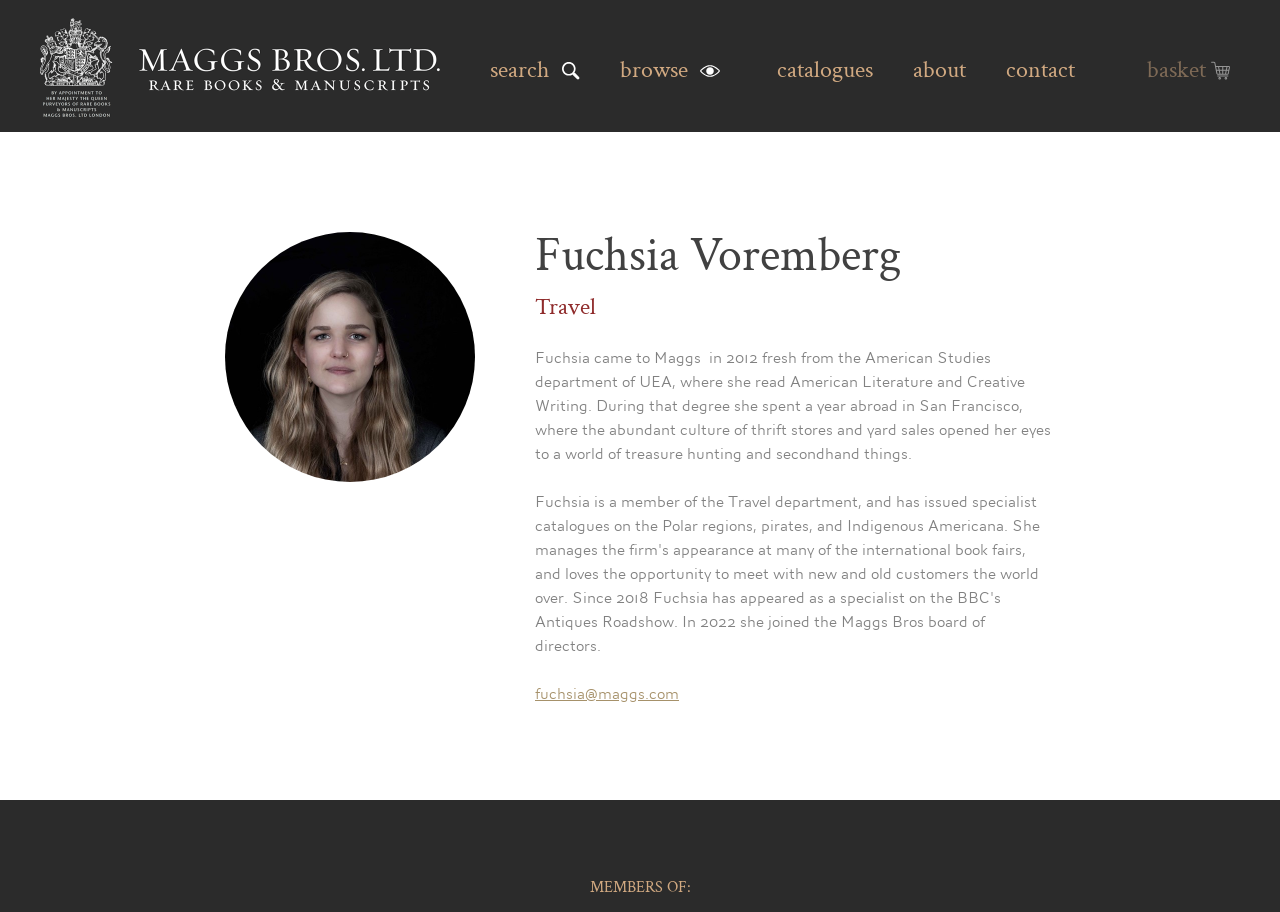Identify the bounding box coordinates of the section to be clicked to complete the task described by the following instruction: "contact us". The coordinates should be four float numbers between 0 and 1, formatted as [left, top, right, bottom].

[0.786, 0.064, 0.84, 0.09]